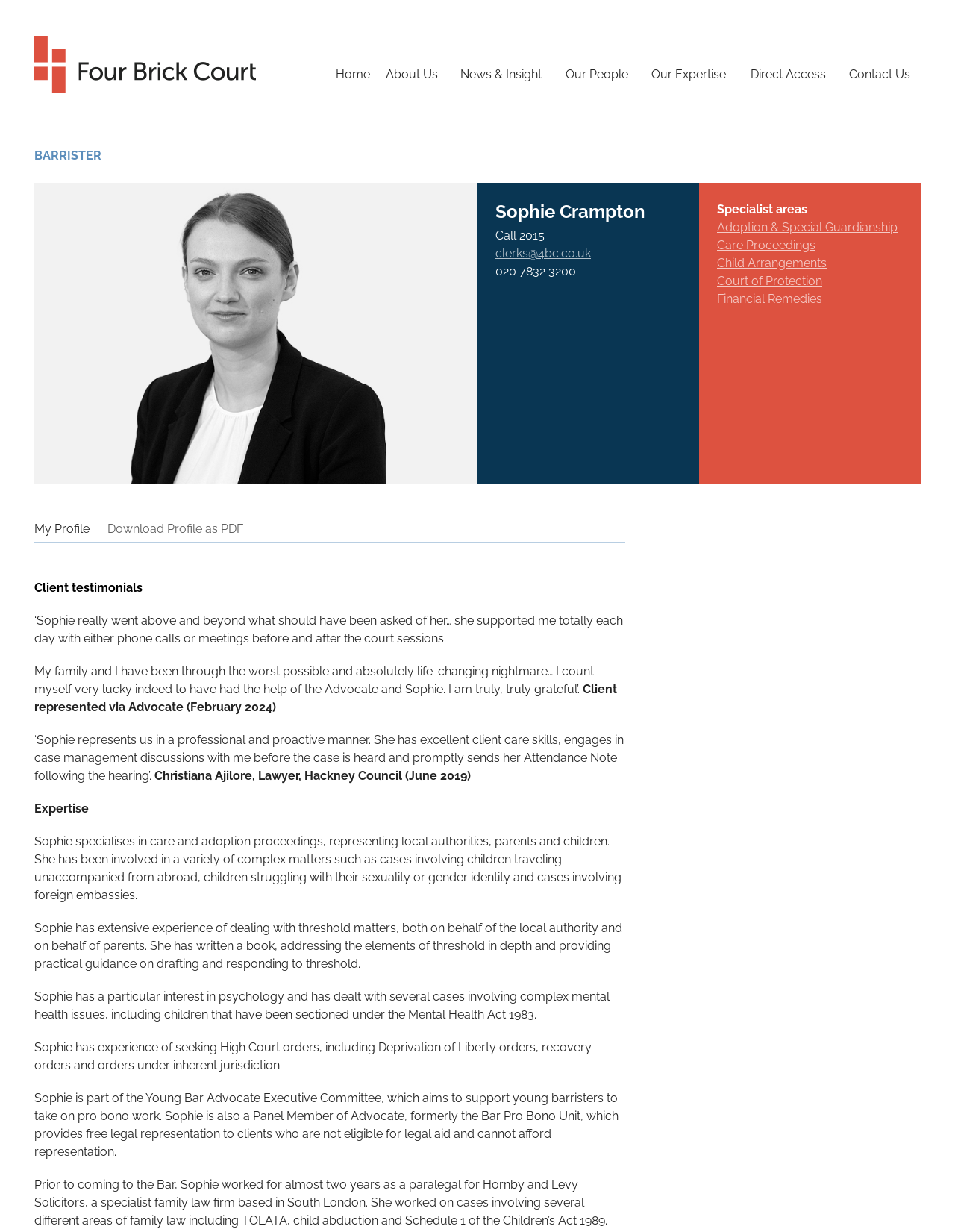Find the bounding box coordinates for the element described here: "Direct Access".

[0.786, 0.055, 0.865, 0.066]